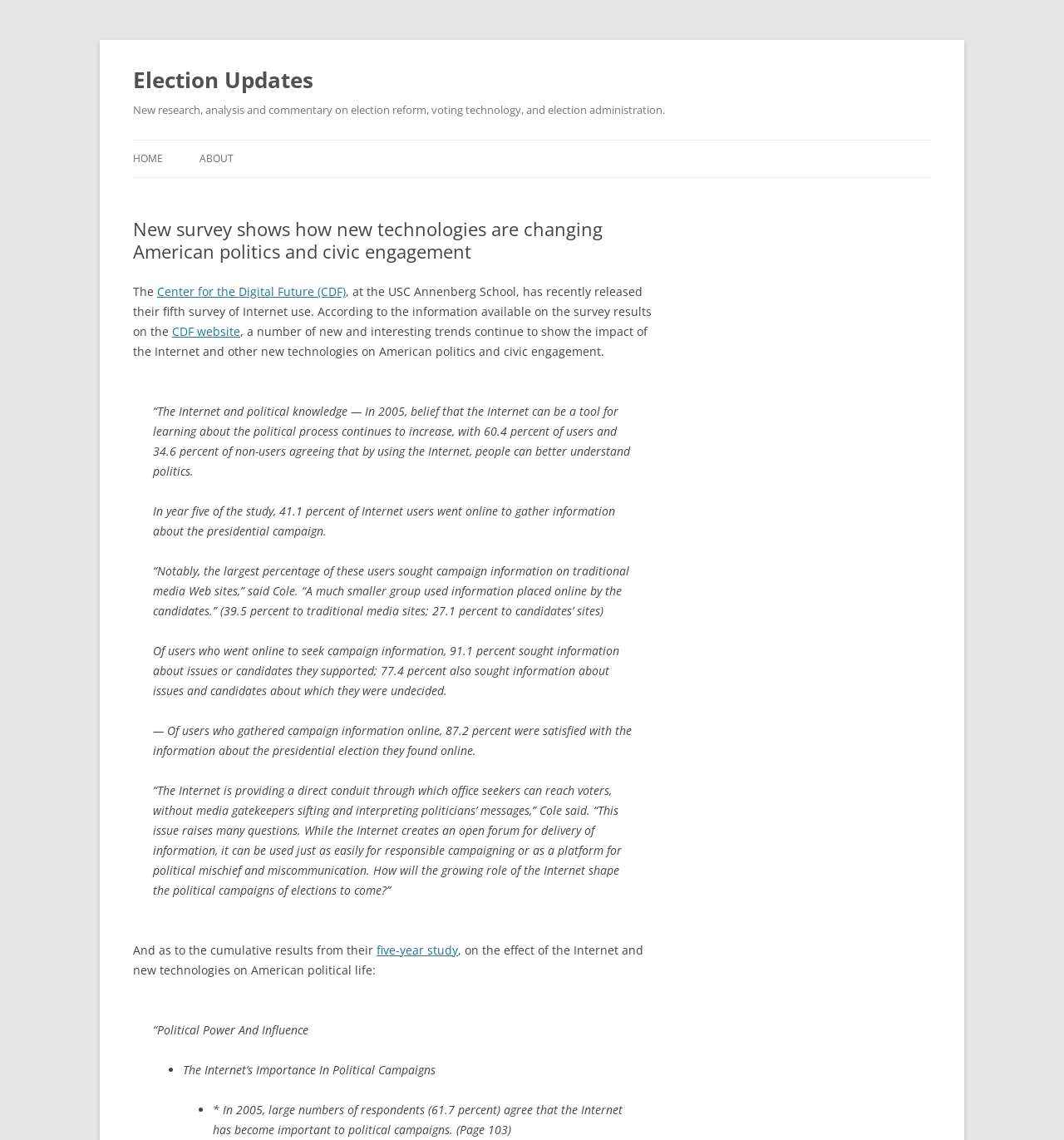Write an extensive caption that covers every aspect of the webpage.

The webpage is focused on election updates and features a prominent heading "Election Updates" at the top left corner. Below this heading, there is a link to "Election Updates" and another heading that provides a brief description of the webpage's content, which is about election reform, voting technology, and election administration.

On the top right corner, there are links to "HOME" and "ABOUT" pages. The "ABOUT" section is further divided into a header and several paragraphs of text. The header has a heading that repeats the title of the webpage, "New survey shows how new technologies are changing American politics and civic engagement".

The main content of the webpage is divided into several sections. The first section starts with a static text "The" followed by a link to the "Center for the Digital Future (CDF)" and then a paragraph of text that describes the release of the fifth survey of Internet use by the CDF. This paragraph also contains a link to the "CDF website".

The next section is a blockquote that contains several static texts, each describing a trend or finding from the survey. These texts are arranged vertically, with the first one starting from the top left corner of the blockquote. The texts describe various aspects of the survey, including the percentage of users who believe the Internet can be a tool for learning about the political process, the percentage of Internet users who went online to gather information about the presidential campaign, and the percentage of users who sought campaign information online.

Below the blockquote, there is a static text that continues the discussion of the survey results, followed by a link to the "five-year study" and then another static text that summarizes the cumulative results of the study.

The final section of the webpage is a list of points, each marked with a bullet point, that describe the effect of the Internet and new technologies on American political life. The list includes points such as the importance of the Internet in political campaigns and the percentage of respondents who agree that the Internet has become important to political campaigns.